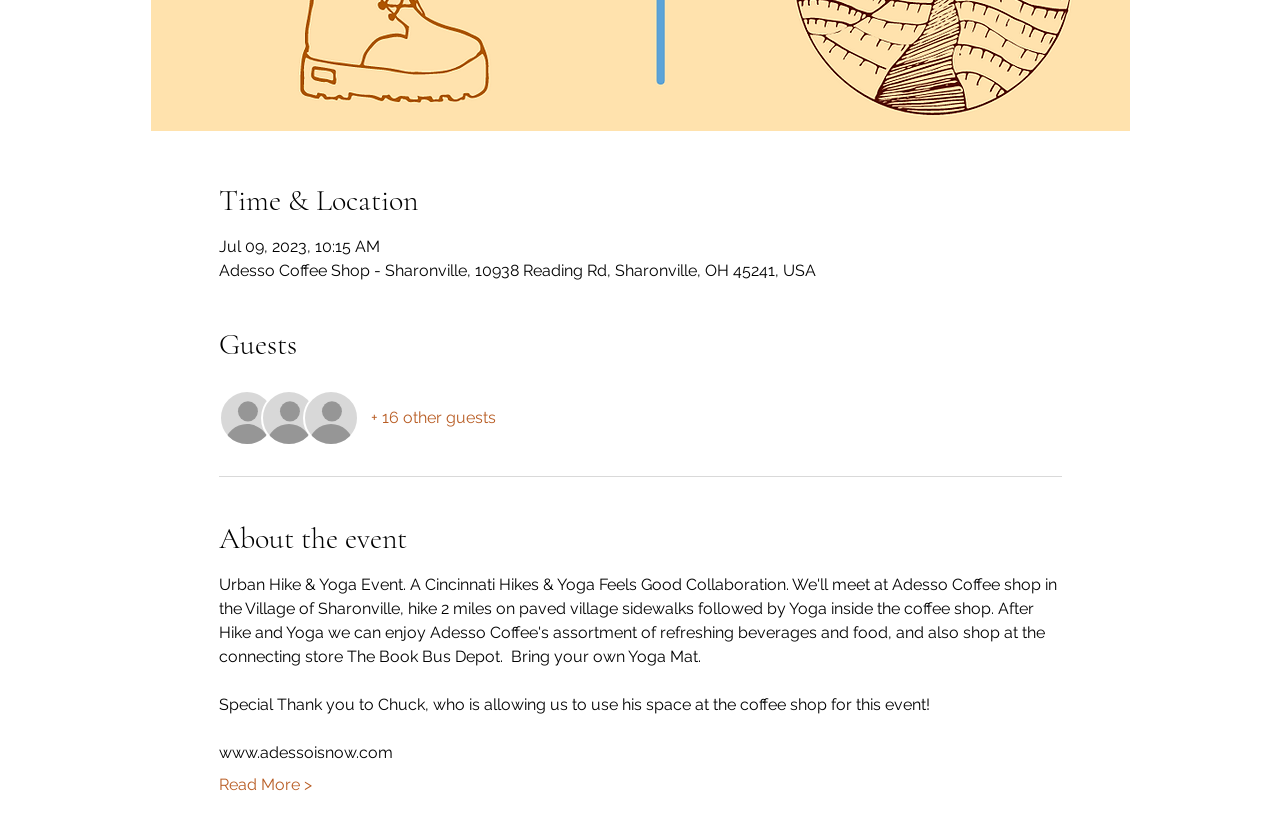Can you give a comprehensive explanation to the question given the content of the image?
What is the date of the event?

I found the date of the event by looking at the StaticText element with the text 'Jul 09, 2023, 10:15 AM' which is located at the top of the webpage, indicating the time and location of the event.